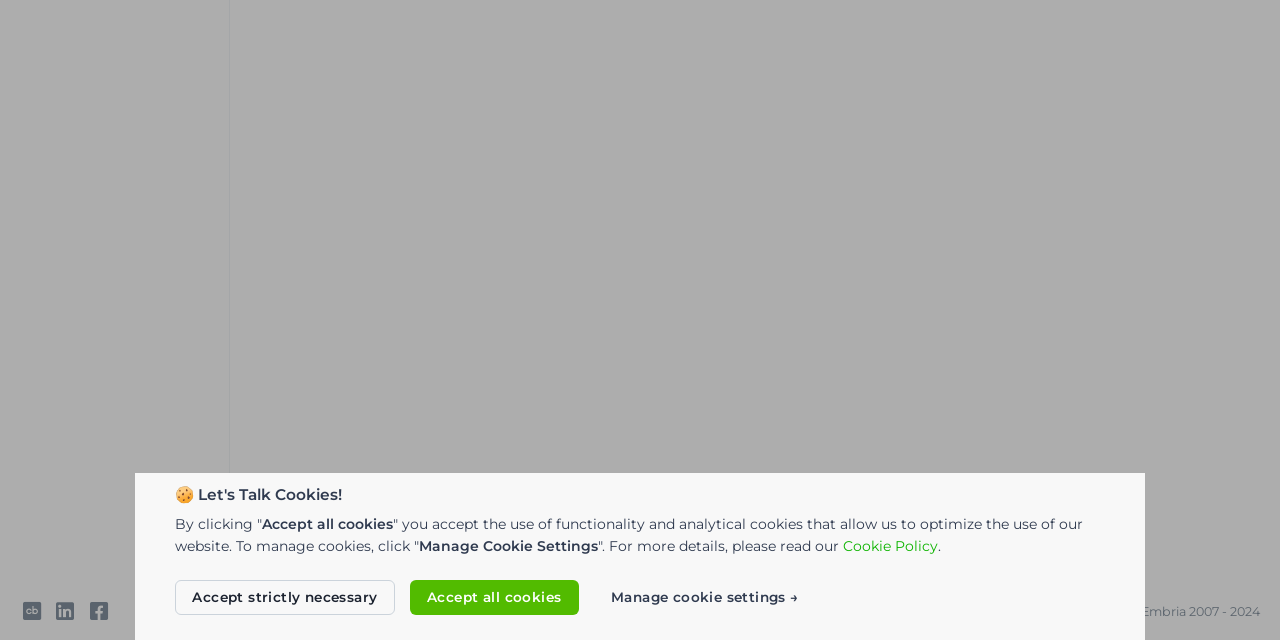Determine the bounding box for the UI element as described: "Cookie Policy". The coordinates should be represented as four float numbers between 0 and 1, formatted as [left, top, right, bottom].

[0.659, 0.839, 0.733, 0.867]